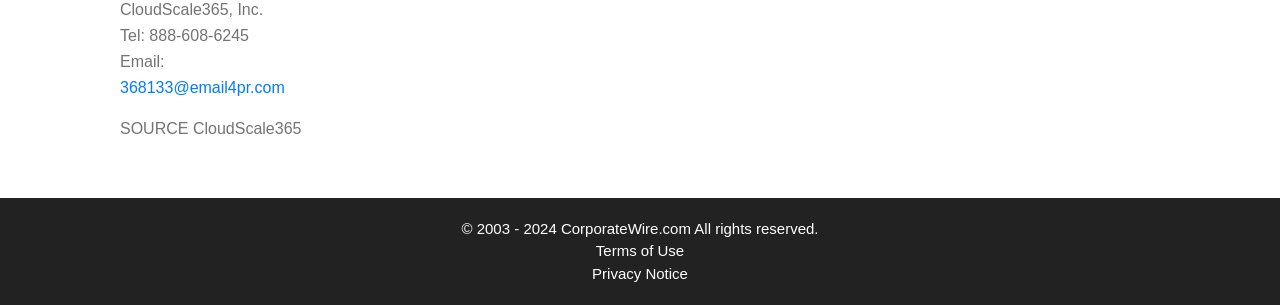Mark the bounding box of the element that matches the following description: "Privacy Notice".

[0.463, 0.868, 0.537, 0.924]